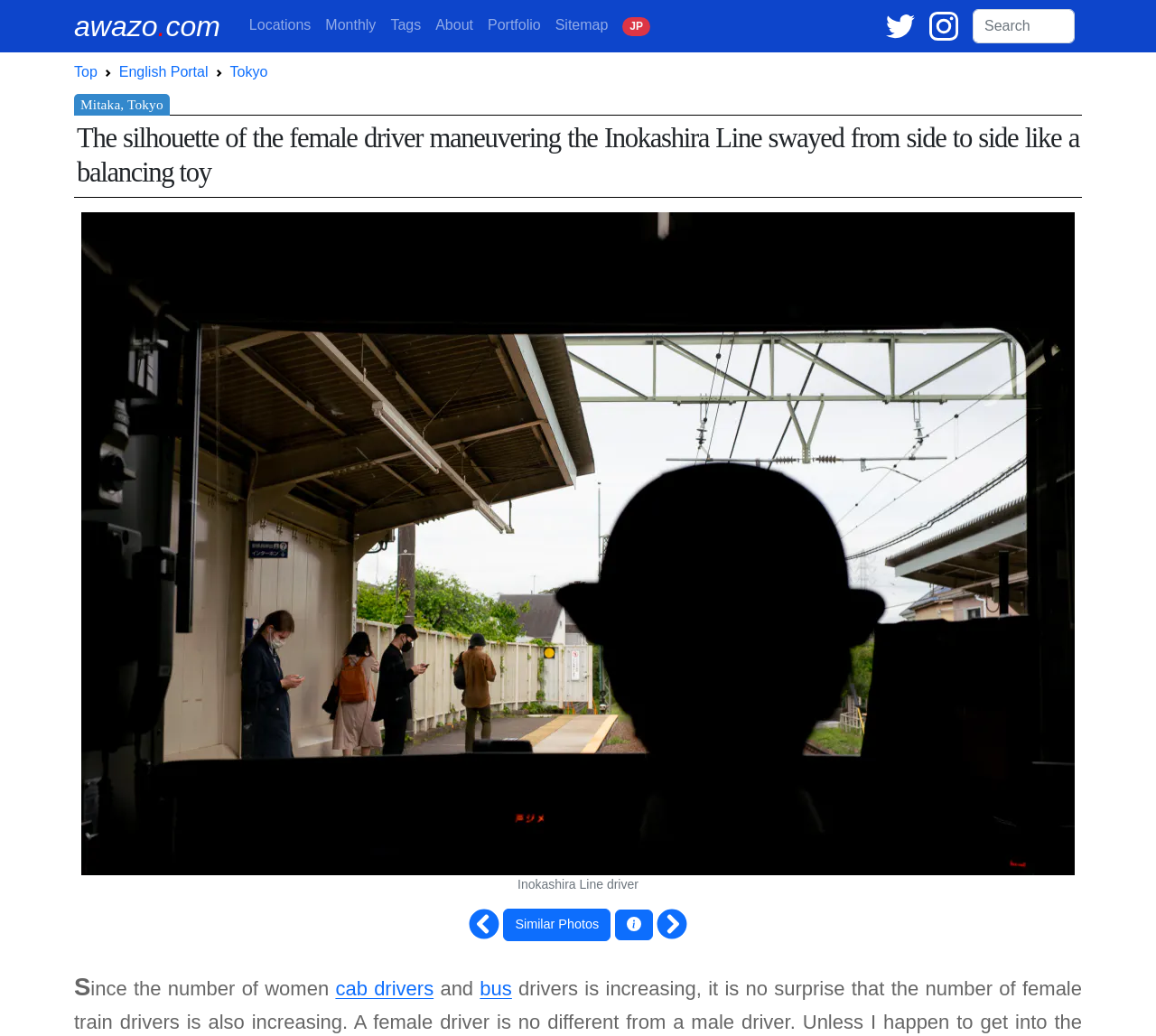What is the location of the female driver?
Can you give a detailed and elaborate answer to the question?

The location of the female driver can be determined by looking at the heading of the webpage, which states 'The silhouette of the female driver maneuvering the Inokashira Line swayed from side to side like a balancing toy Mitaka, Tokyo'.